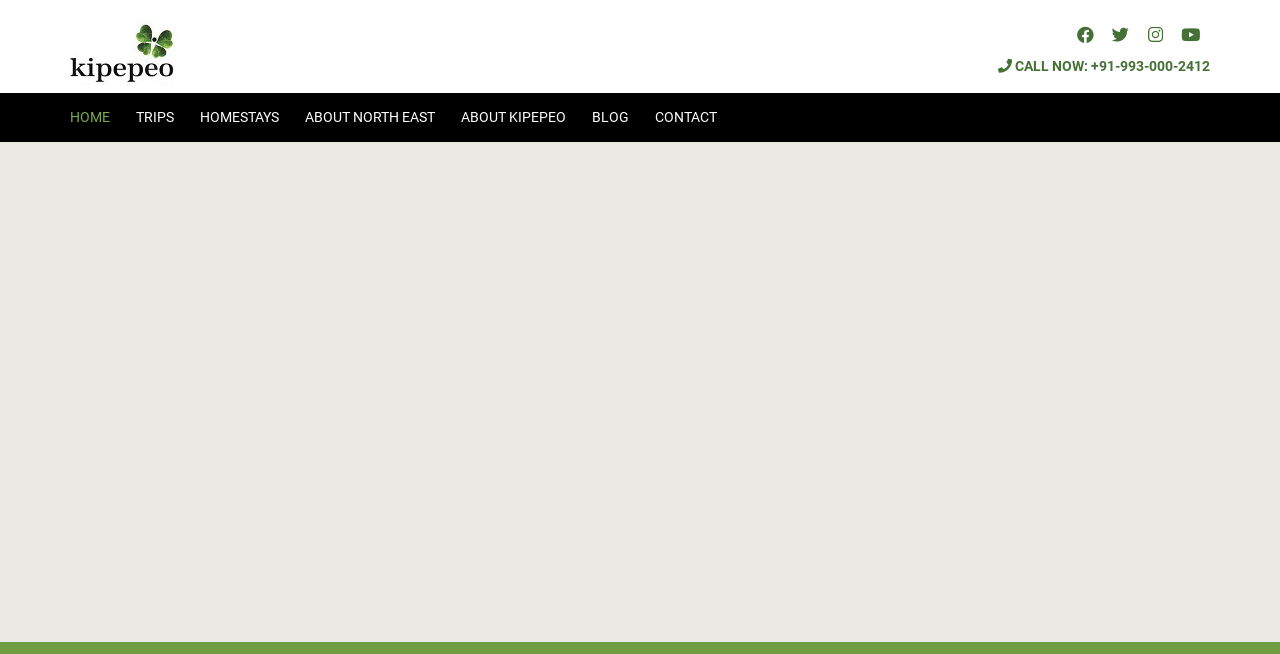Identify the bounding box coordinates of the area you need to click to perform the following instruction: "contact kipepeo".

[0.502, 0.068, 0.56, 0.143]